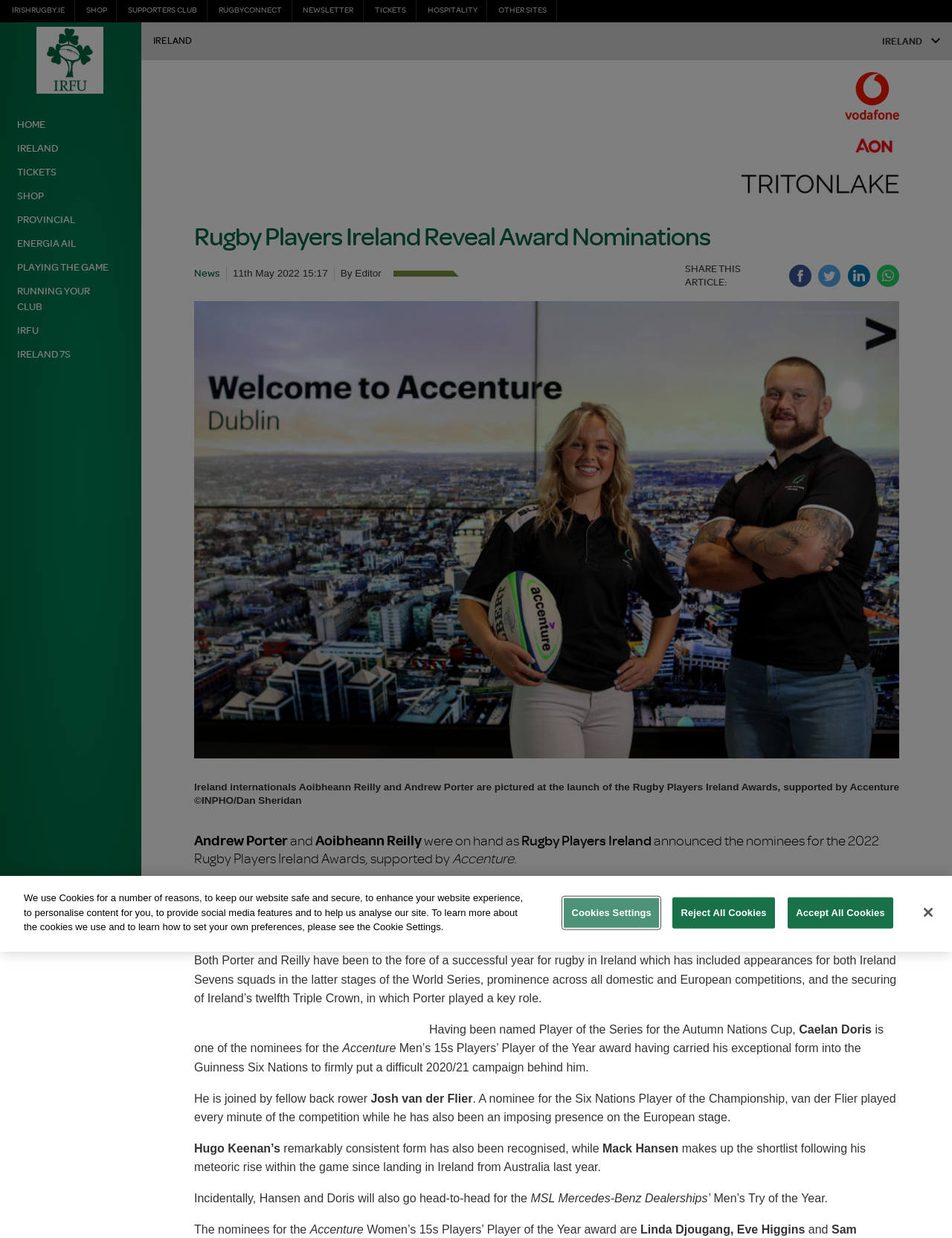Provide the bounding box coordinates of the UI element this sentence describes: "Newsletter".

[0.318, 0.004, 0.371, 0.012]